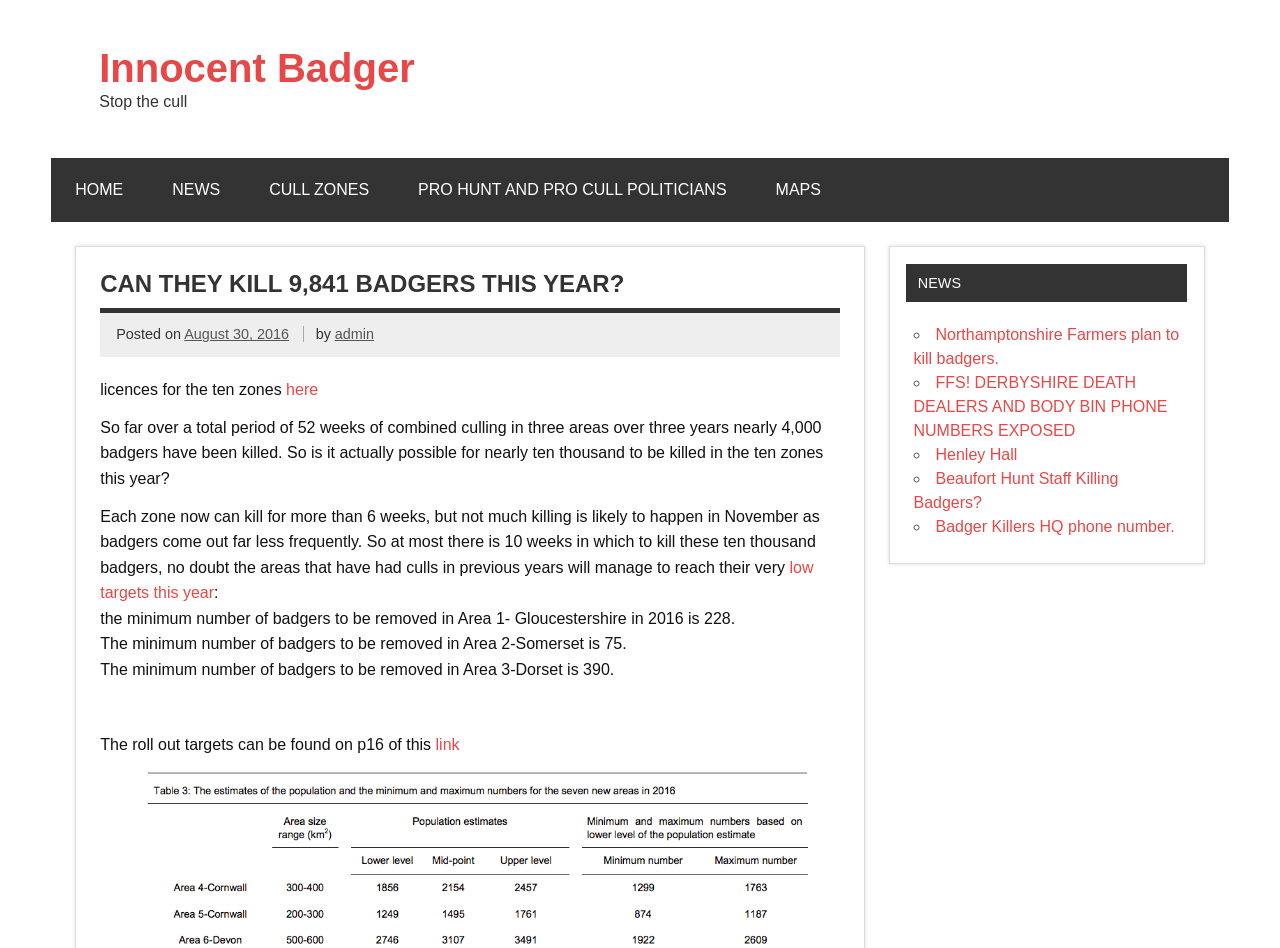Answer the following inquiry with a single word or phrase:
What is the name of the website?

Innocent Badger